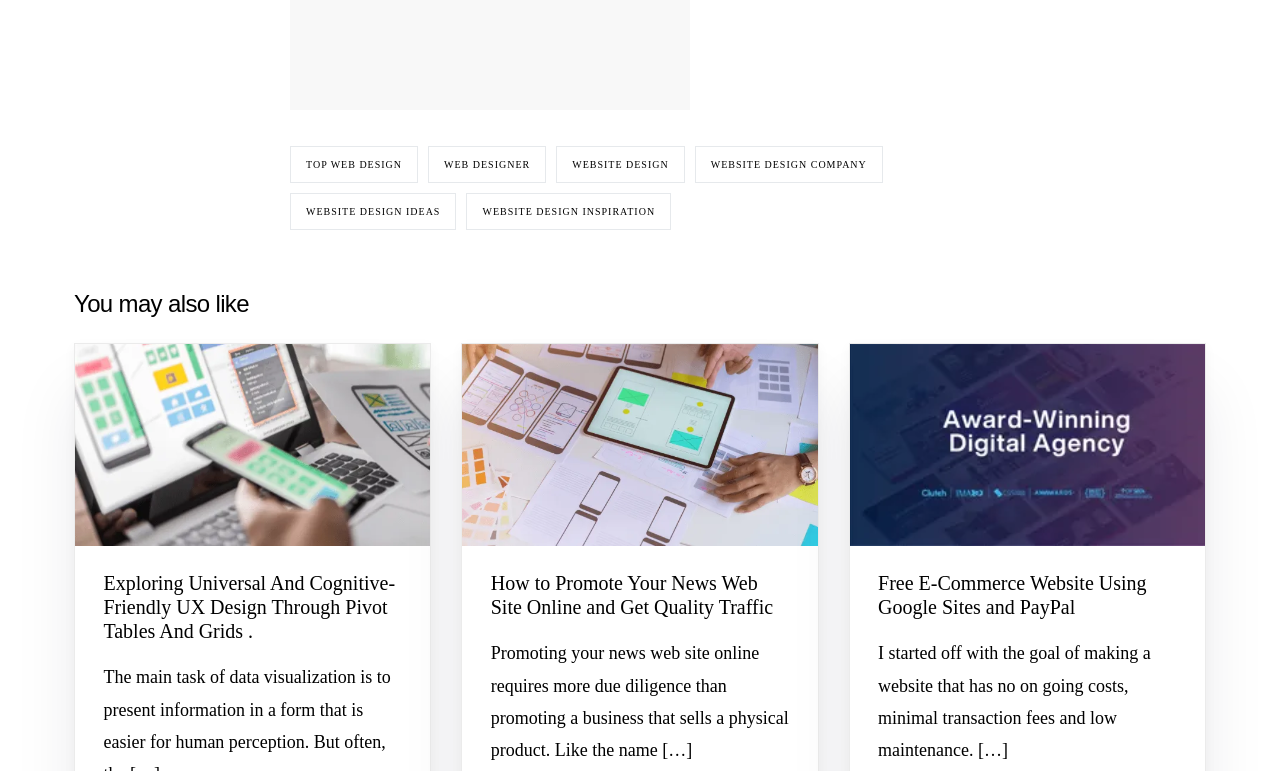Find the bounding box coordinates of the element's region that should be clicked in order to follow the given instruction: "Explore 'Free E-Commerce Website Using Google Sites and PayPal'". The coordinates should consist of four float numbers between 0 and 1, i.e., [left, top, right, bottom].

[0.686, 0.741, 0.919, 0.803]